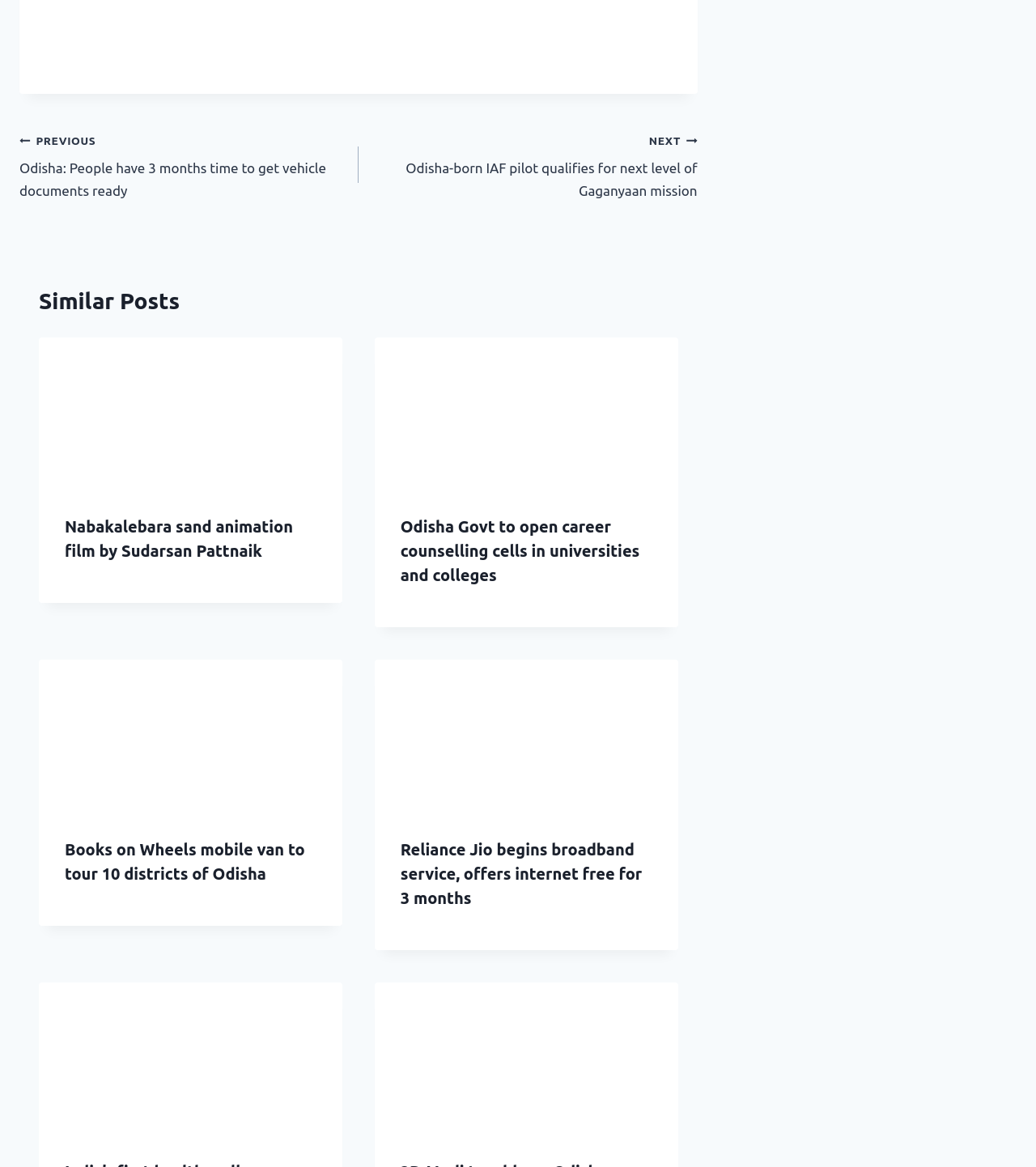How many images are there in the similar posts section?
Please look at the screenshot and answer in one word or a short phrase.

8